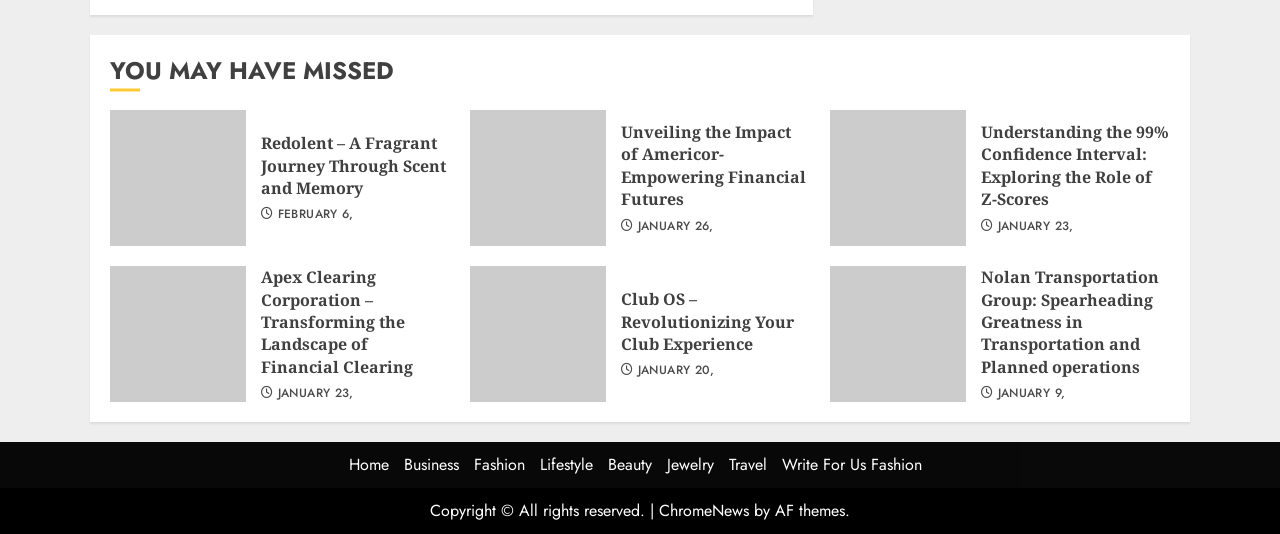Locate the bounding box coordinates of the element I should click to achieve the following instruction: "Explore the 'Fashion' section".

[0.37, 0.849, 0.41, 0.892]